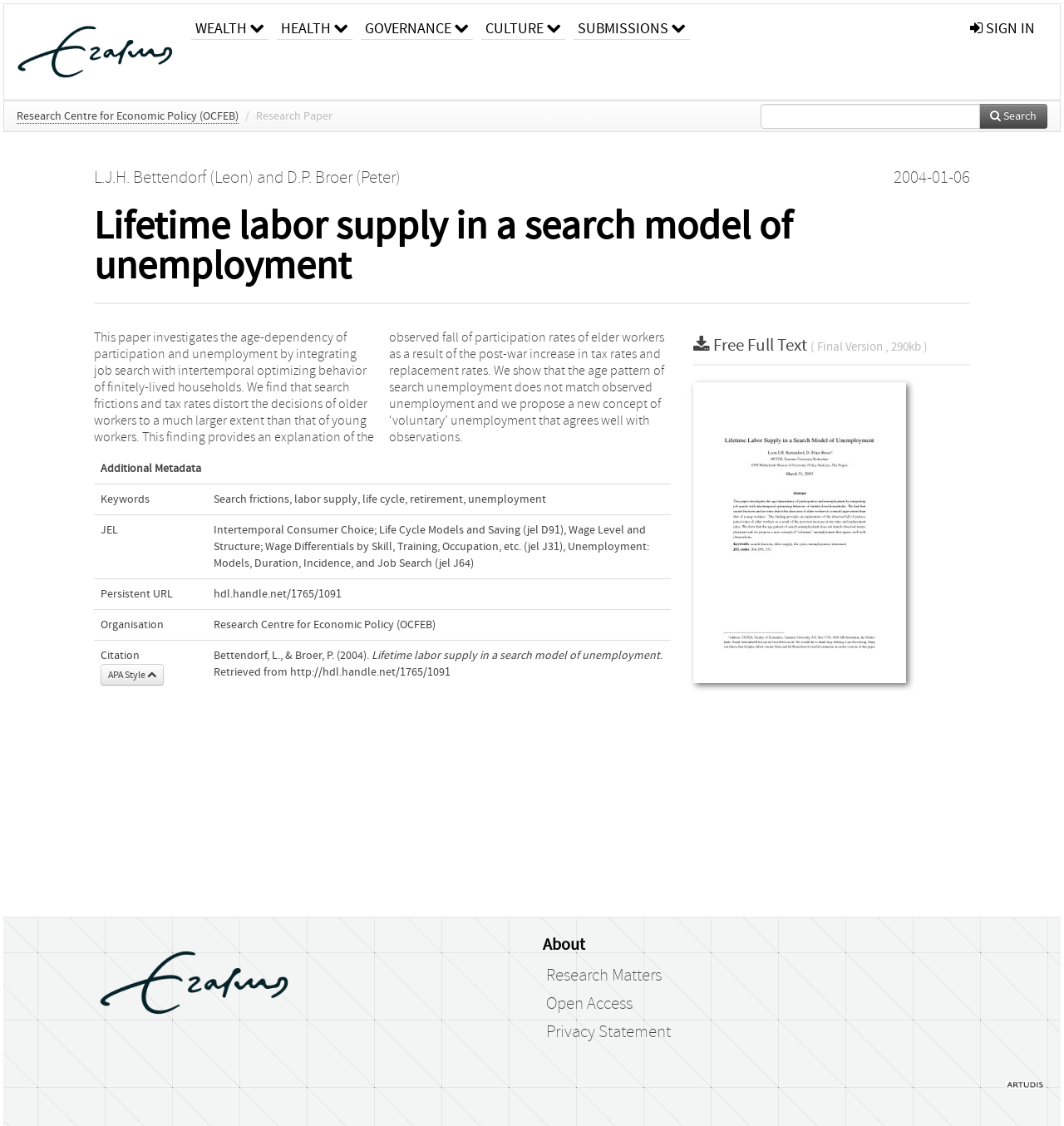Please find the bounding box coordinates of the section that needs to be clicked to achieve this instruction: "Learn more about ECO PRINTING TIPS".

None